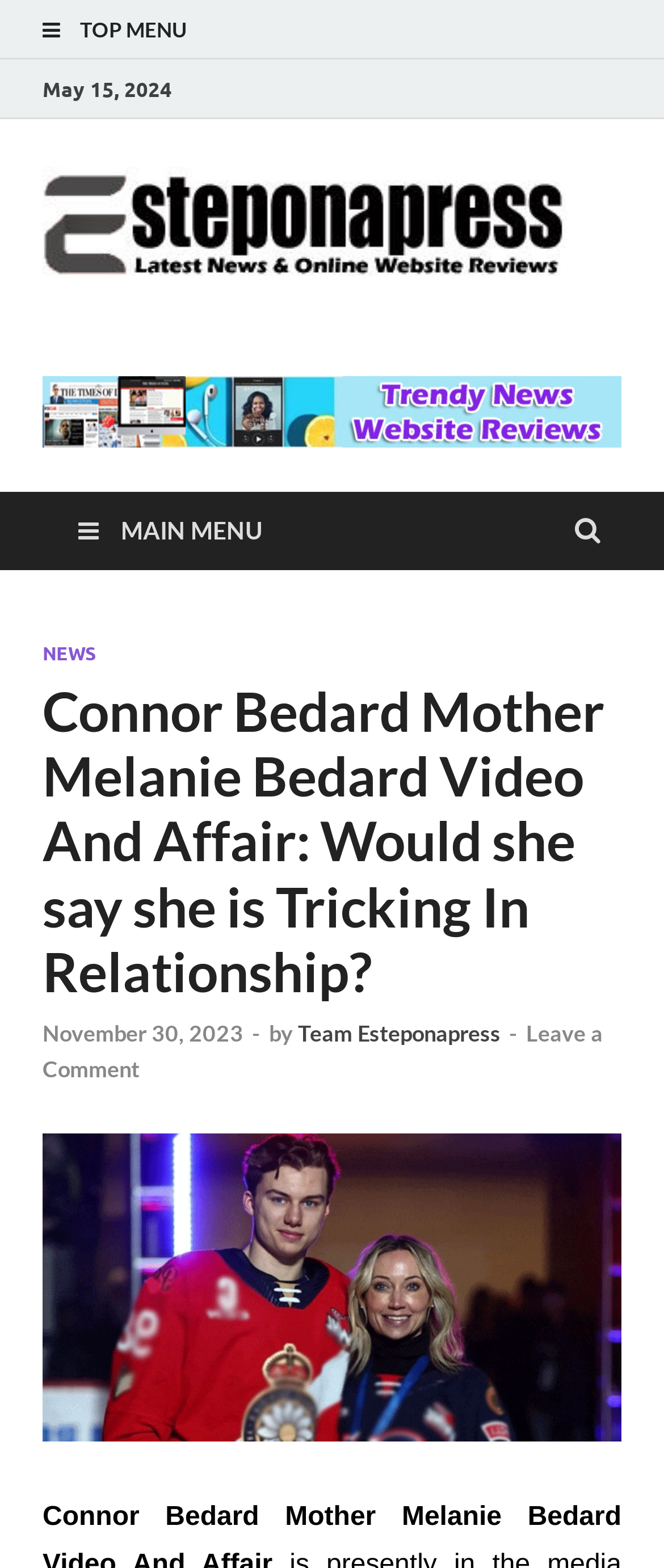Respond with a single word or phrase to the following question:
What is the category of the article?

NEWS